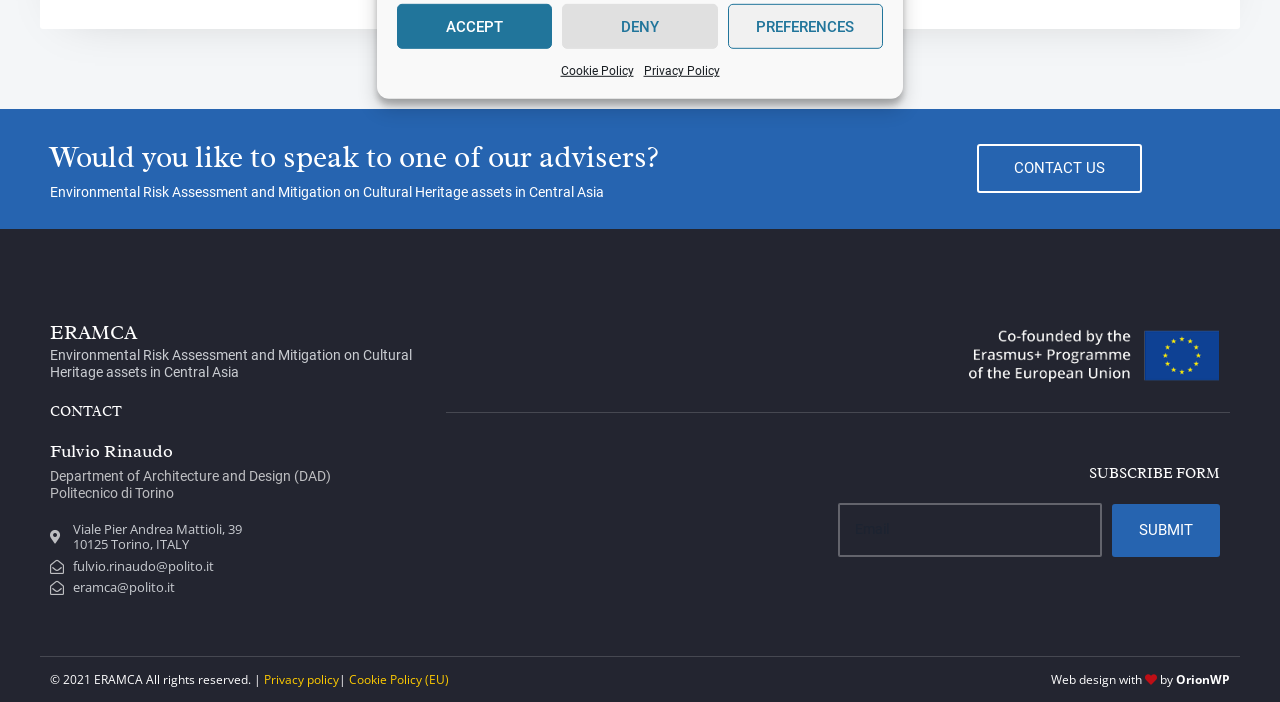Please determine the bounding box coordinates for the UI element described here. Use the format (top-left x, top-left y, bottom-right x, bottom-right y) with values bounded between 0 and 1: Privacy policy

[0.206, 0.956, 0.265, 0.98]